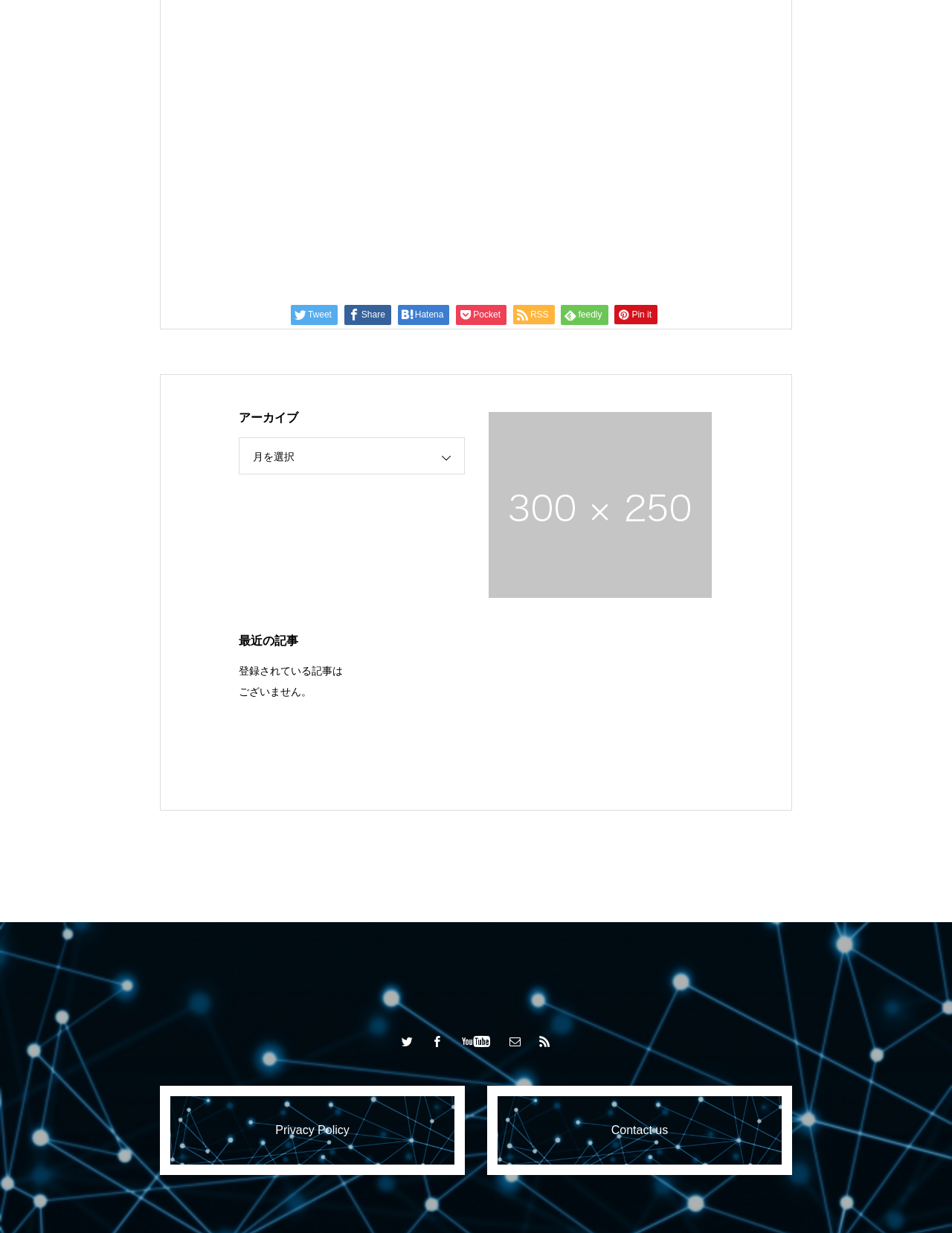Please identify the bounding box coordinates of where to click in order to follow the instruction: "Check privacy policy".

[0.179, 0.889, 0.477, 0.945]